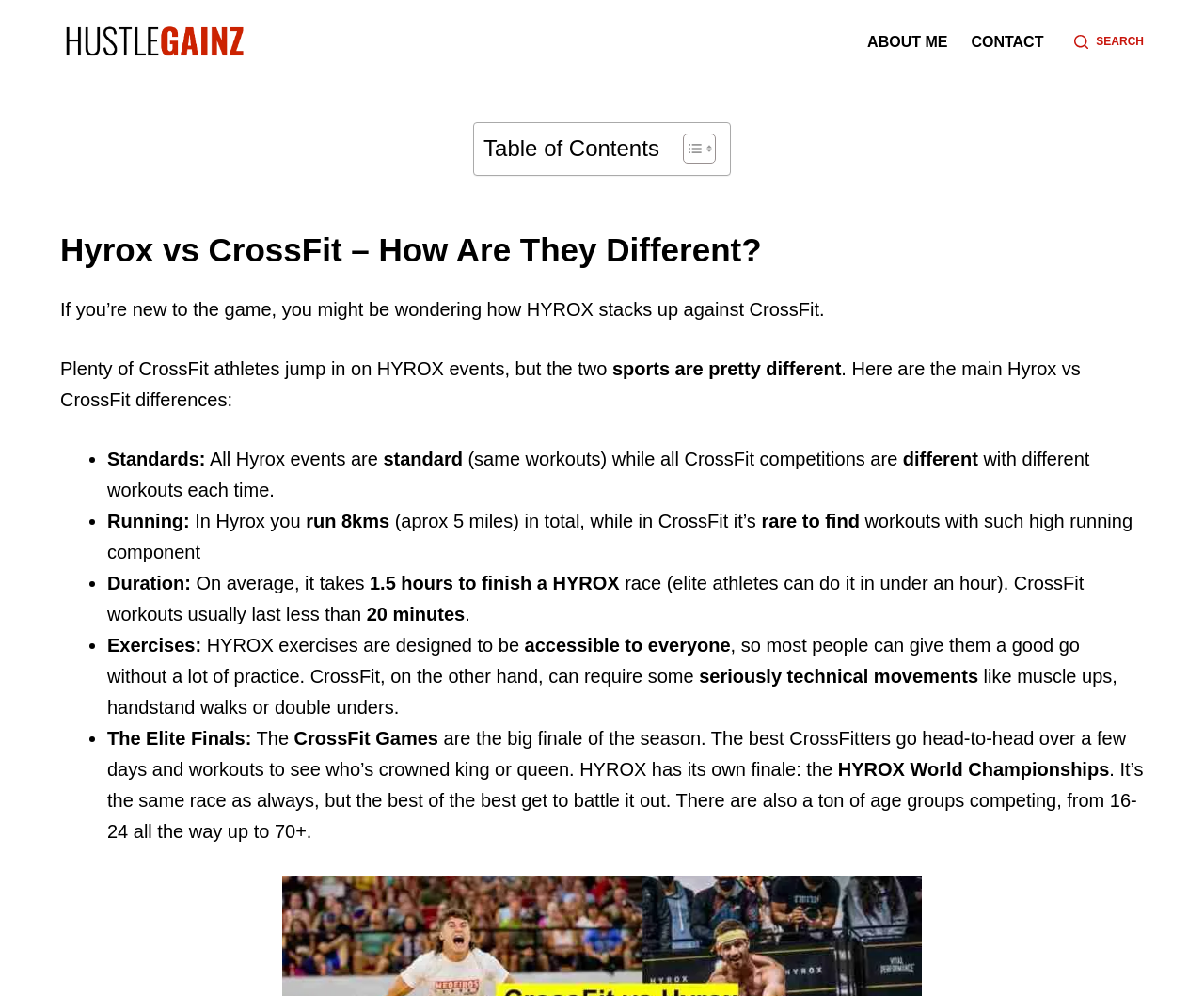Identify and provide the bounding box coordinates of the UI element described: "Skip to content". The coordinates should be formatted as [left, top, right, bottom], with each number being a float between 0 and 1.

[0.0, 0.0, 0.031, 0.019]